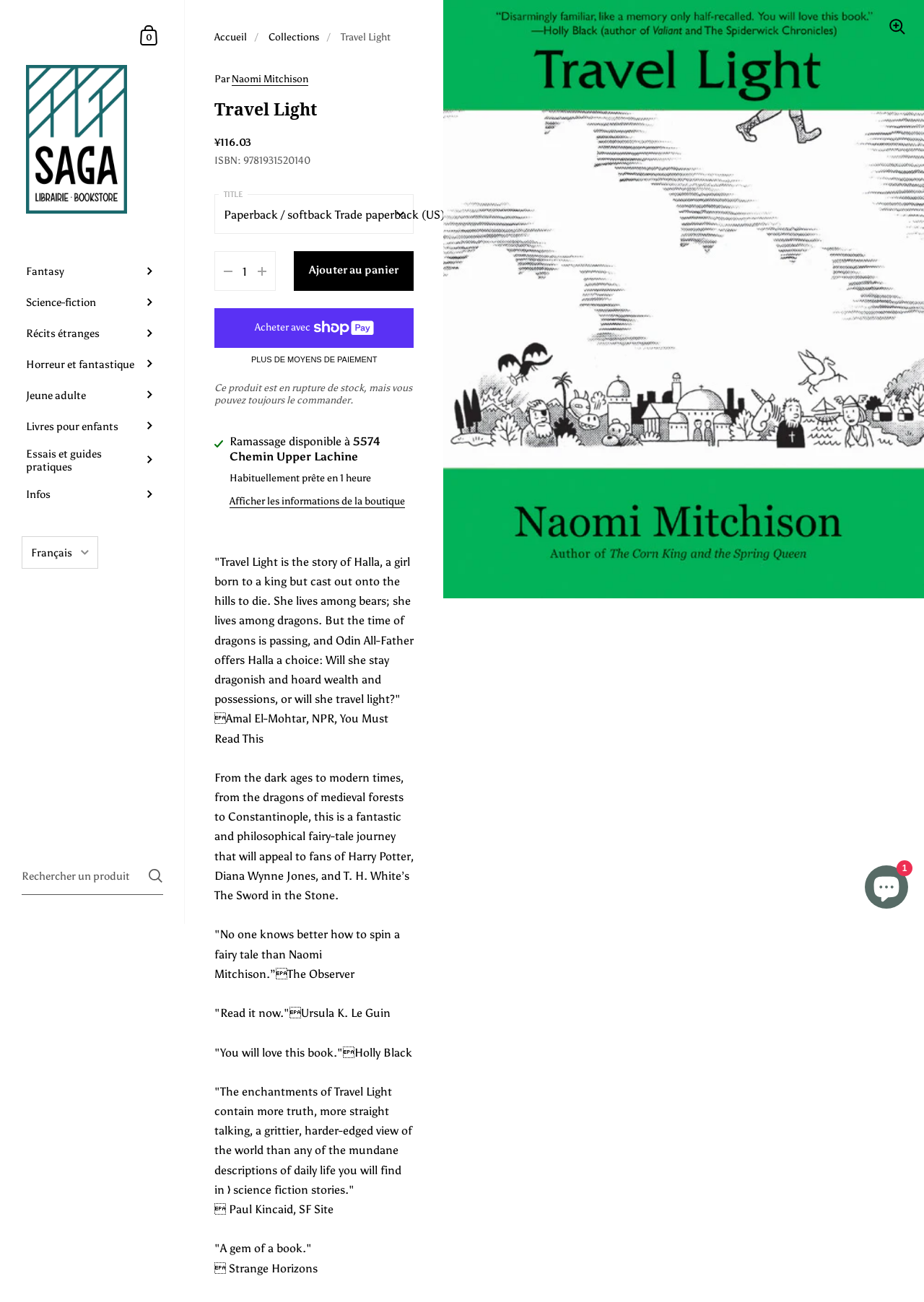What is the format of the book?
Look at the screenshot and provide an in-depth answer.

I found the answer by looking at the generic element with the text 'Paperback / softback Trade paperback (US)' which is a child of the HeaderAsNonLandmark element.